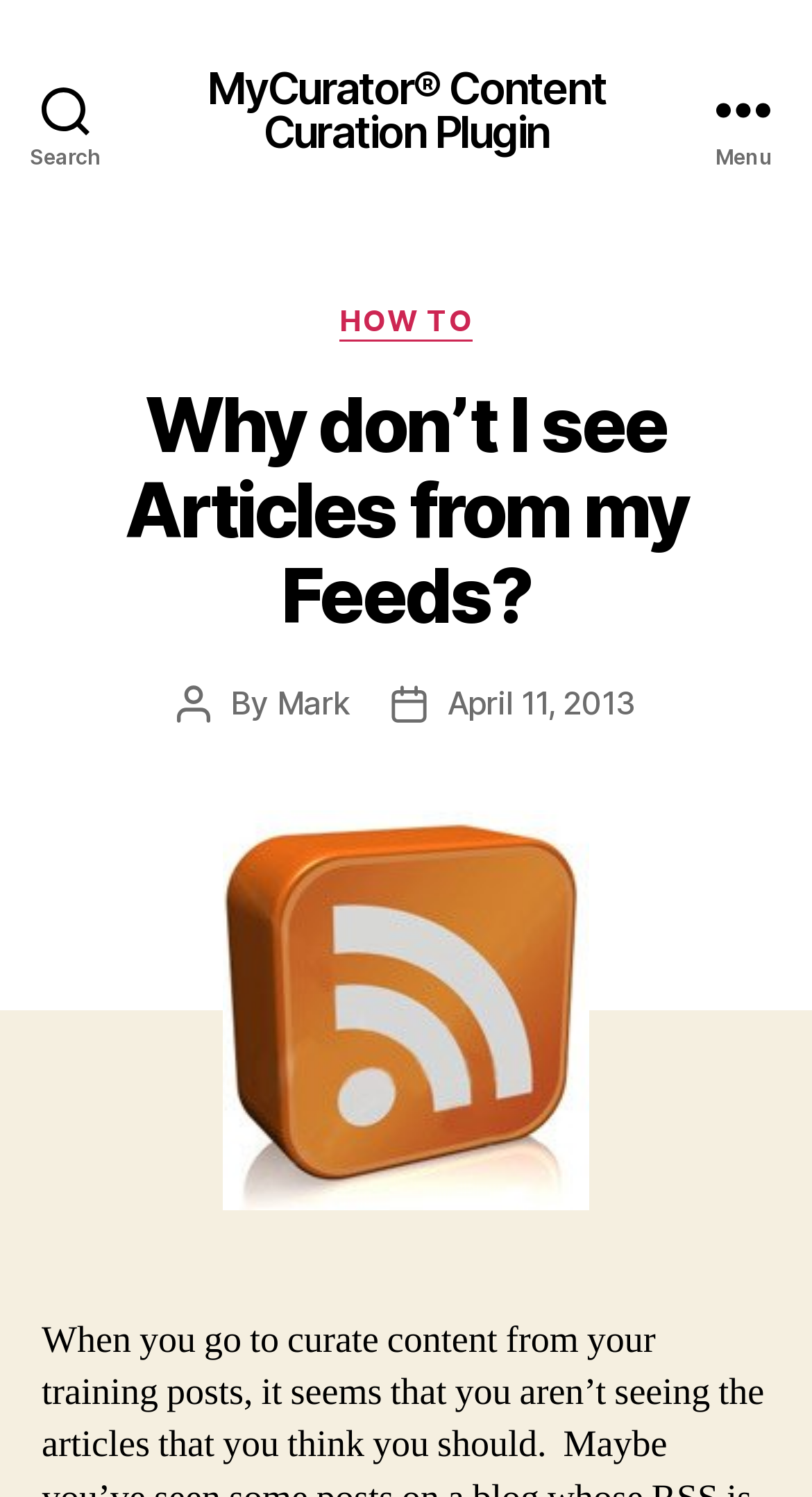What is the name of the plugin mentioned on the page?
Answer briefly with a single word or phrase based on the image.

MyCurator Content Curation Plugin